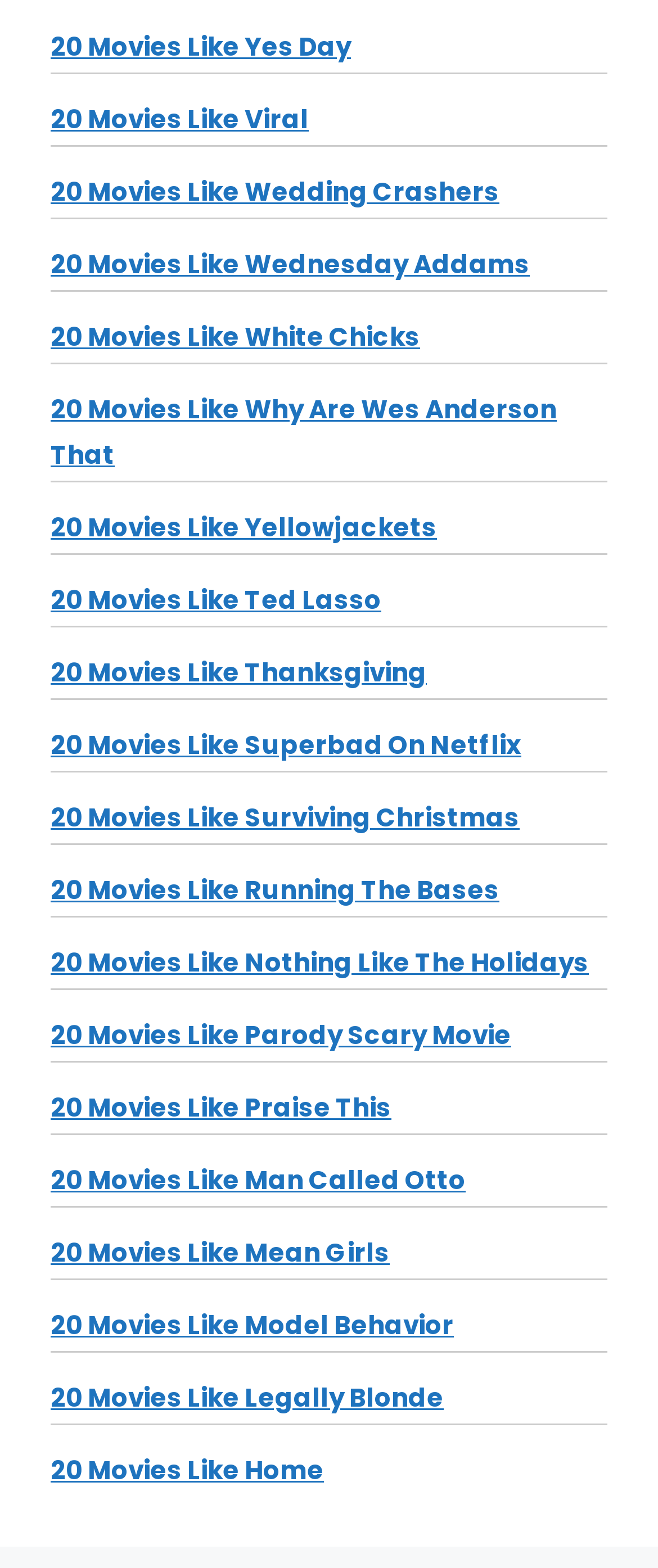Find the bounding box coordinates for the element that must be clicked to complete the instruction: "explore 20 Movies Like Mean Girls". The coordinates should be four float numbers between 0 and 1, indicated as [left, top, right, bottom].

[0.077, 0.788, 0.592, 0.81]